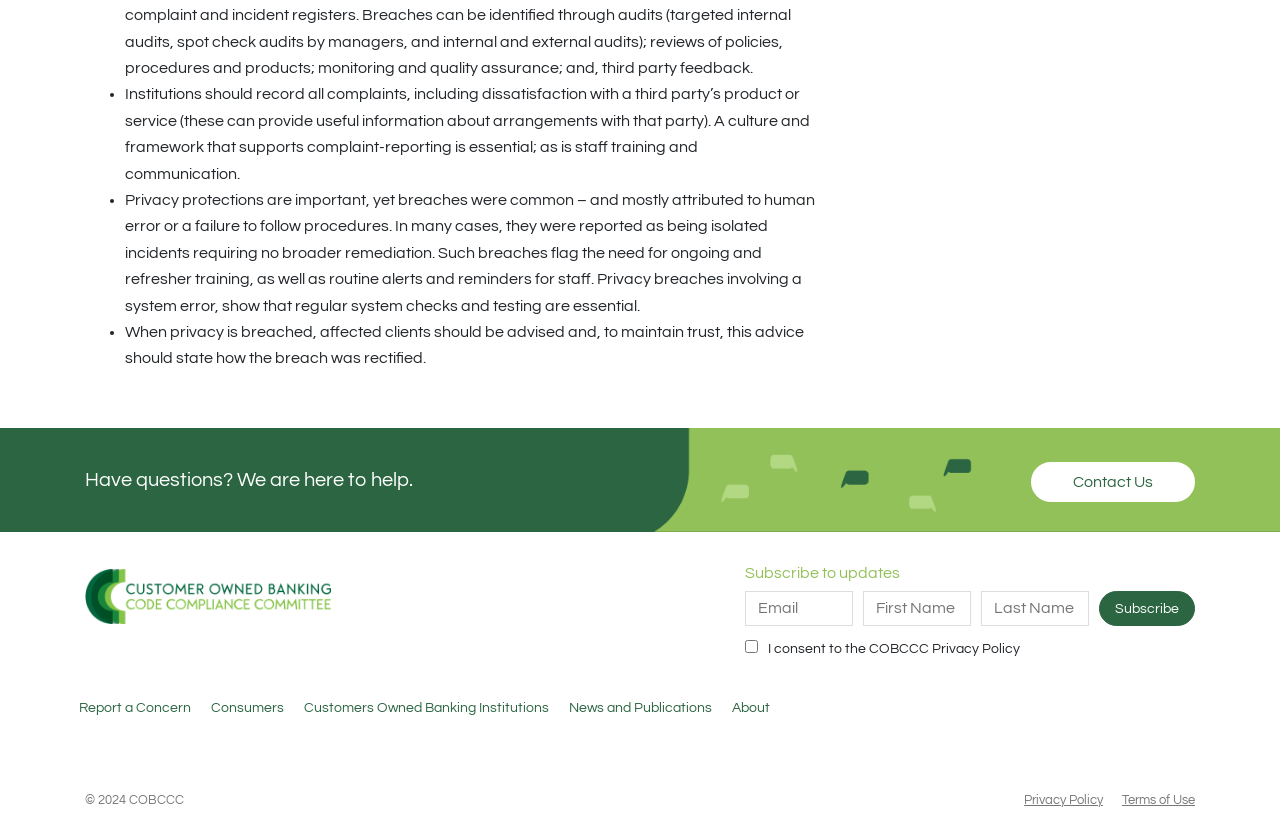Determine the bounding box coordinates of the target area to click to execute the following instruction: "Report a Concern."

[0.058, 0.832, 0.153, 0.874]